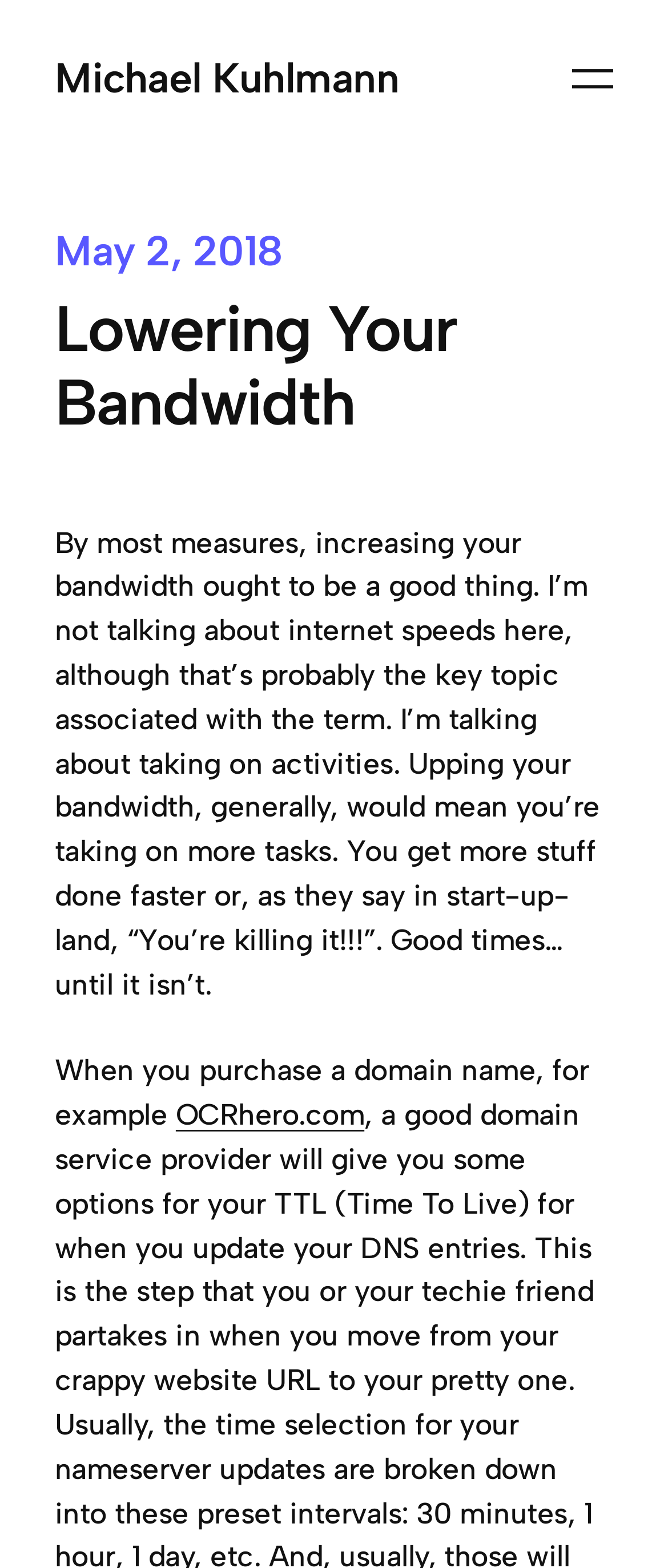Provide your answer in one word or a succinct phrase for the question: 
When was the article published?

May 2, 2018